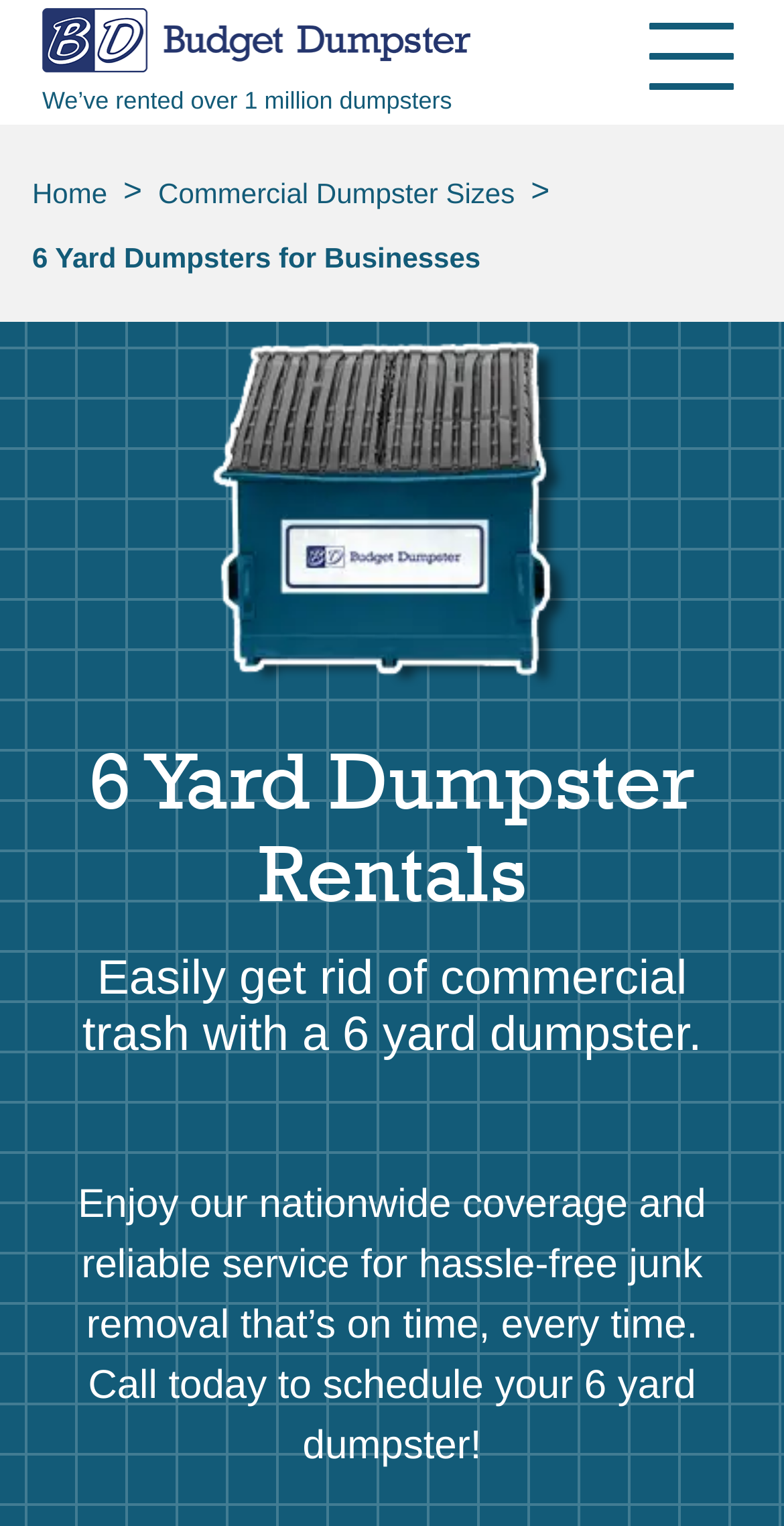Generate the text of the webpage's primary heading.

6 Yard Dumpster Rentals